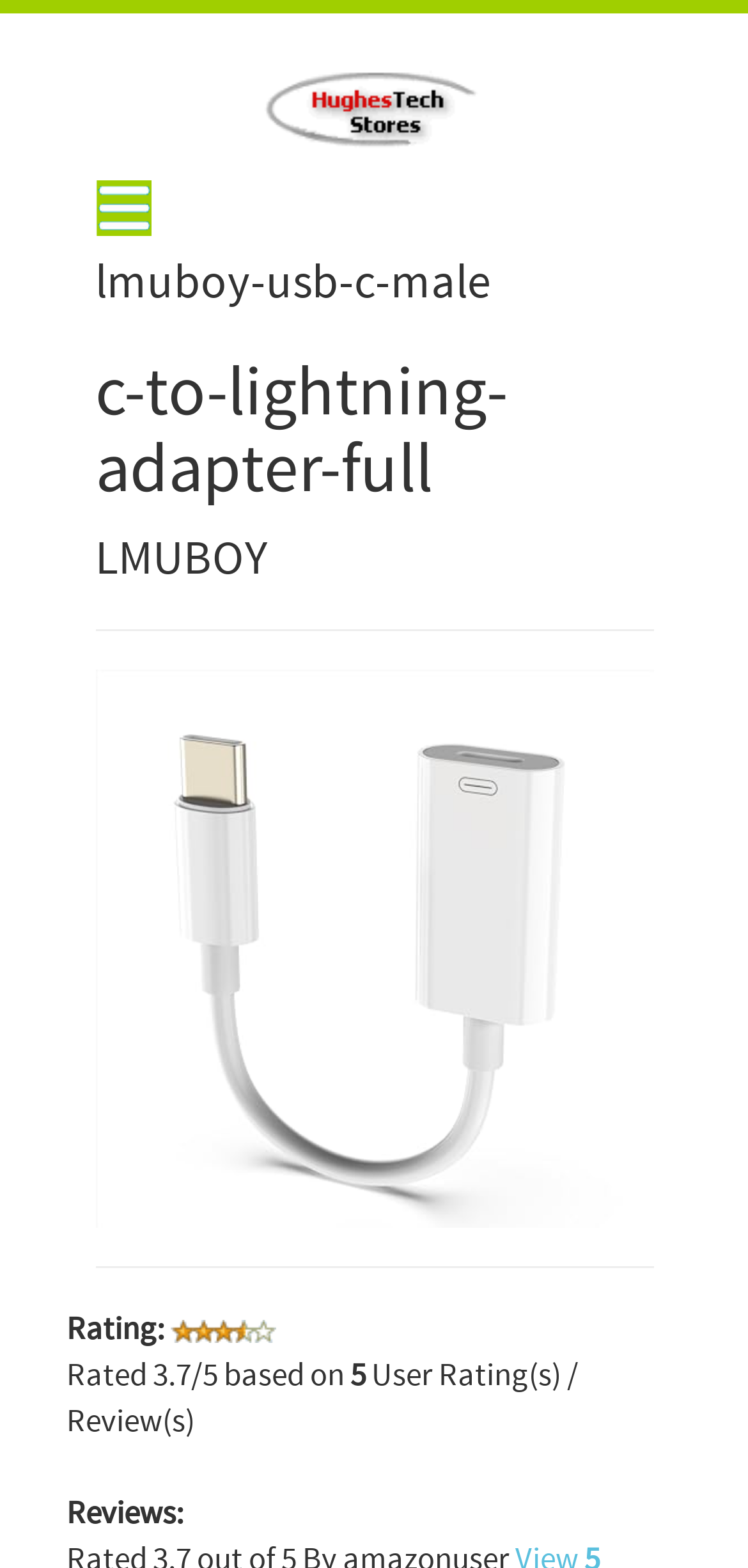Answer briefly with one word or phrase:
What type of adapter is the product?

c-to-lightning-adapter-full